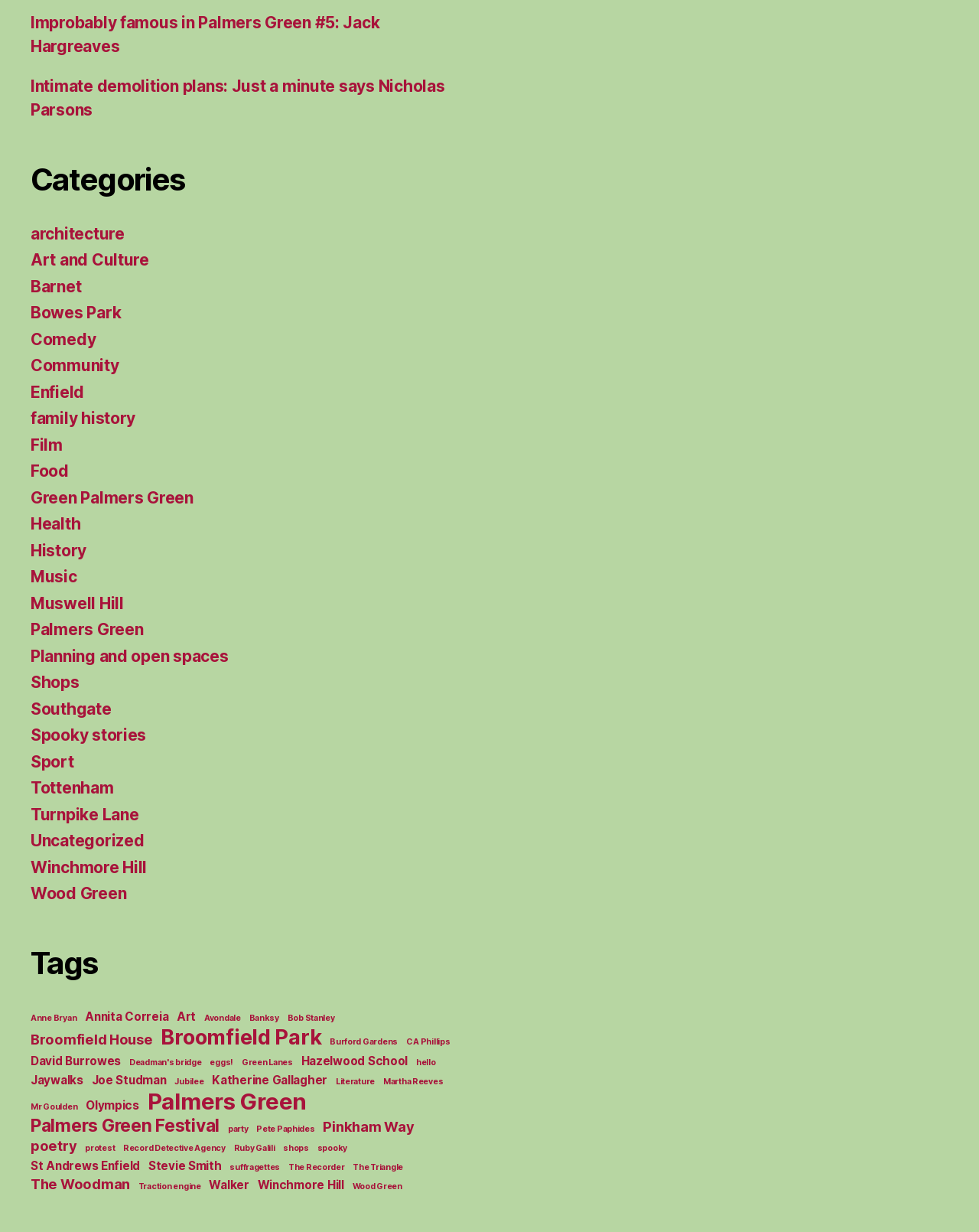What is the name of the second link under the 'Tags' section?
Please describe in detail the information shown in the image to answer the question.

By looking at the 'Tags' section, I can see that the second link is labeled 'Annita Correia (2 items)'.